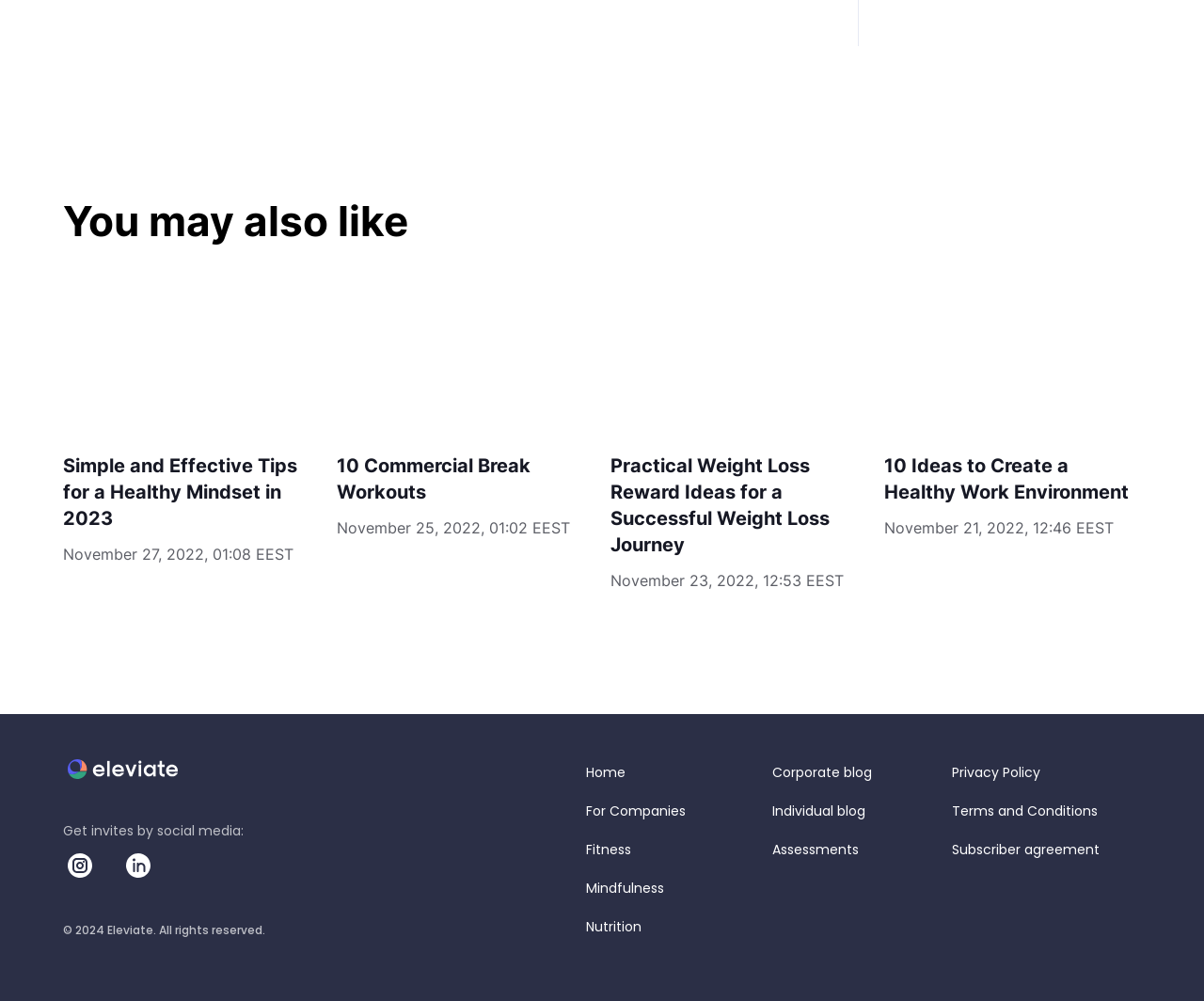Please locate the bounding box coordinates of the region I need to click to follow this instruction: "Check the 'Corporate blog'".

[0.638, 0.763, 0.755, 0.782]